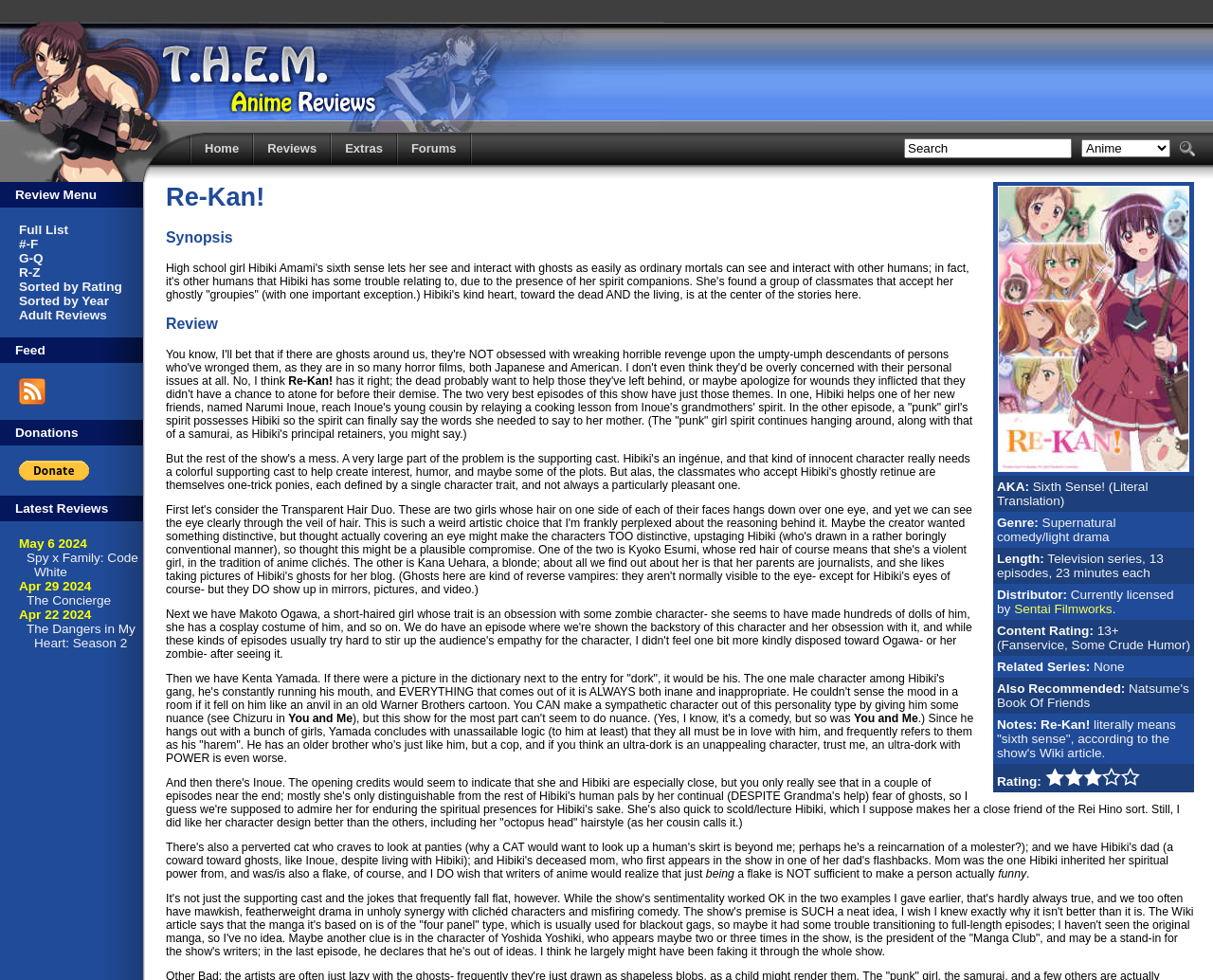Find and specify the bounding box coordinates that correspond to the clickable region for the instruction: "Click on the Spy x Family: Code White link".

[0.022, 0.562, 0.114, 0.591]